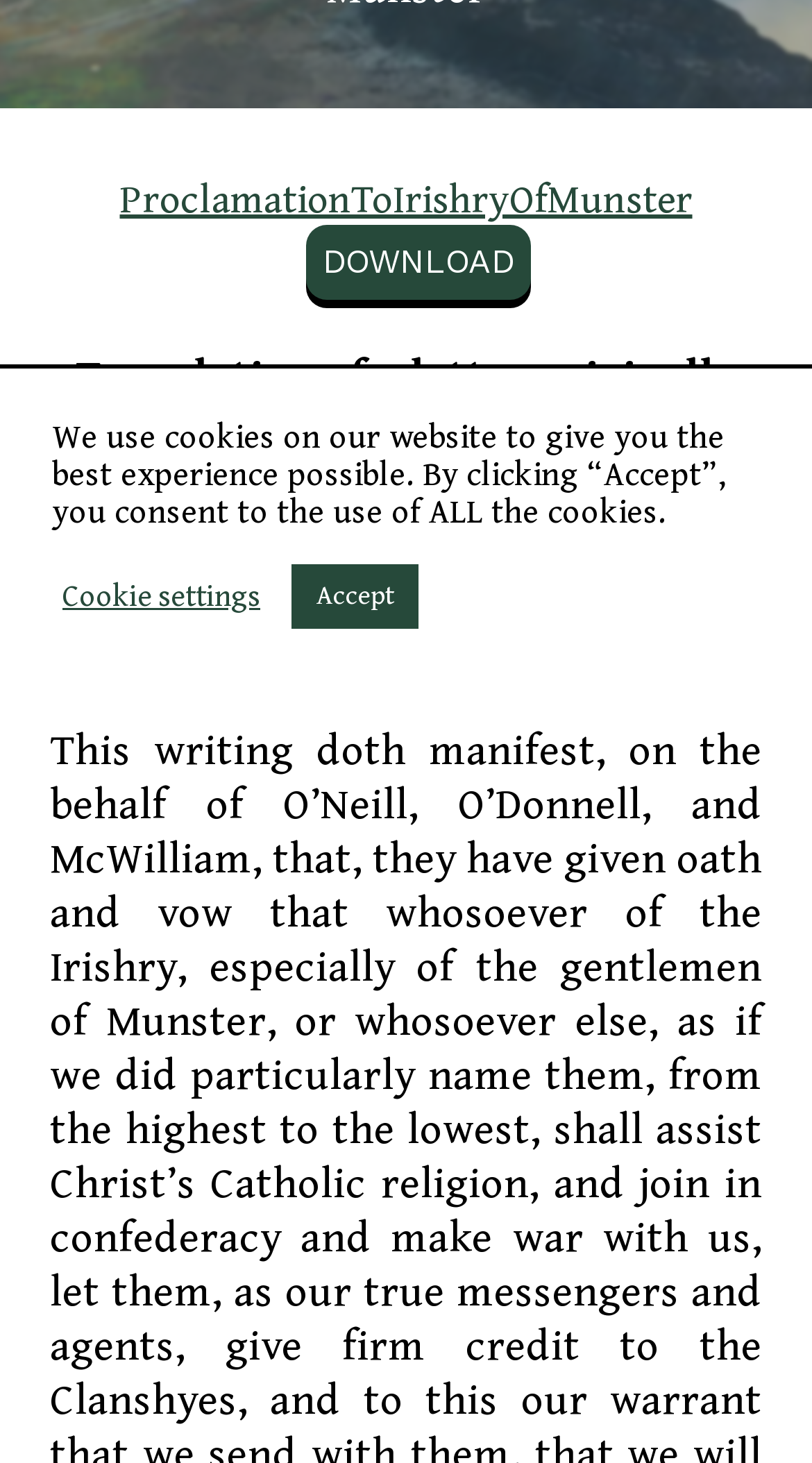Determine the bounding box coordinates of the UI element that matches the following description: "Cookie settings". The coordinates should be four float numbers between 0 and 1 in the format [left, top, right, bottom].

[0.077, 0.395, 0.321, 0.421]